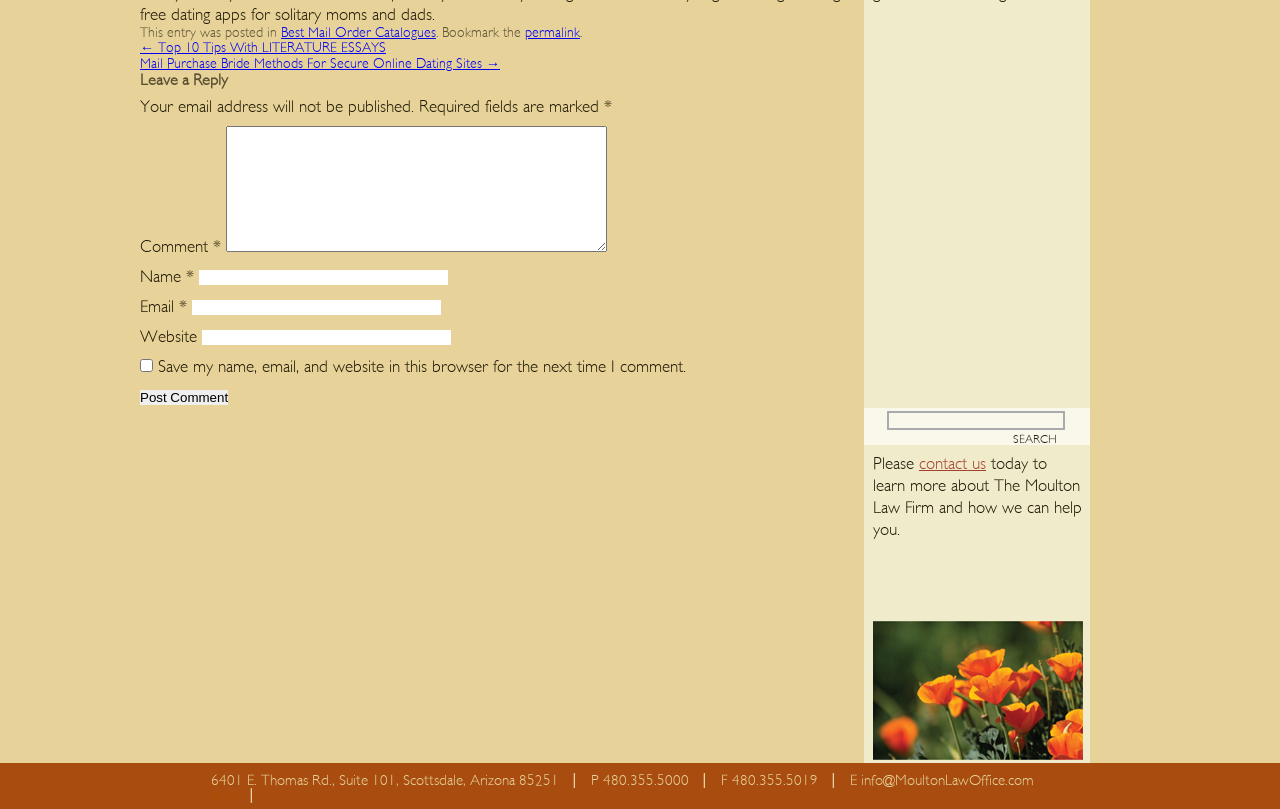Analyze the image and answer the question with as much detail as possible: 
What is the address of The Moulton Law Firm?

The address is located at the bottom of the webpage, along with the phone and fax numbers, and email address.